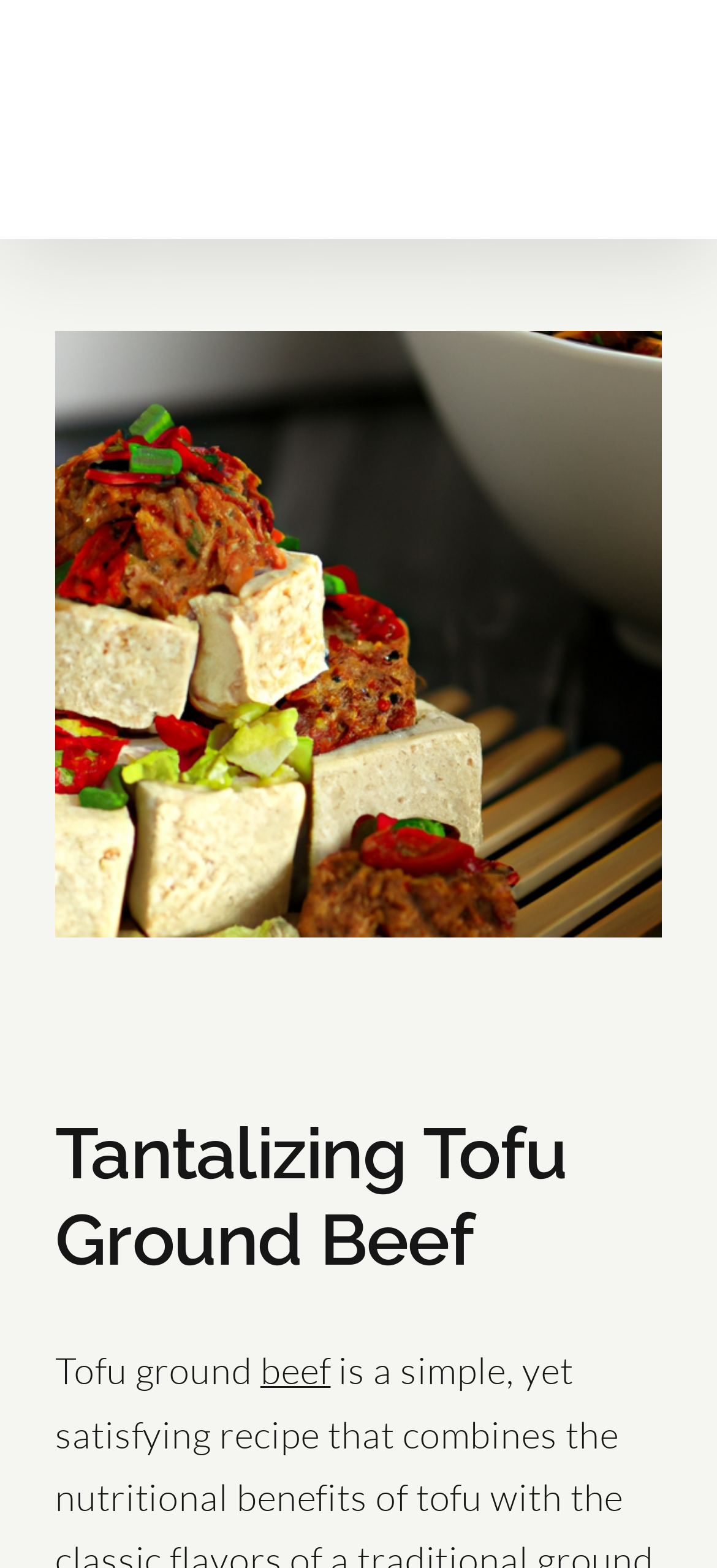What is the link below the main image?
Give a detailed response to the question by analyzing the screenshot.

The link below the main image has the bounding box coordinates [0.074, 0.215, 0.223, 0.324] and is described as 'View Larger Image'. This link is likely used to view a larger version of the main image.